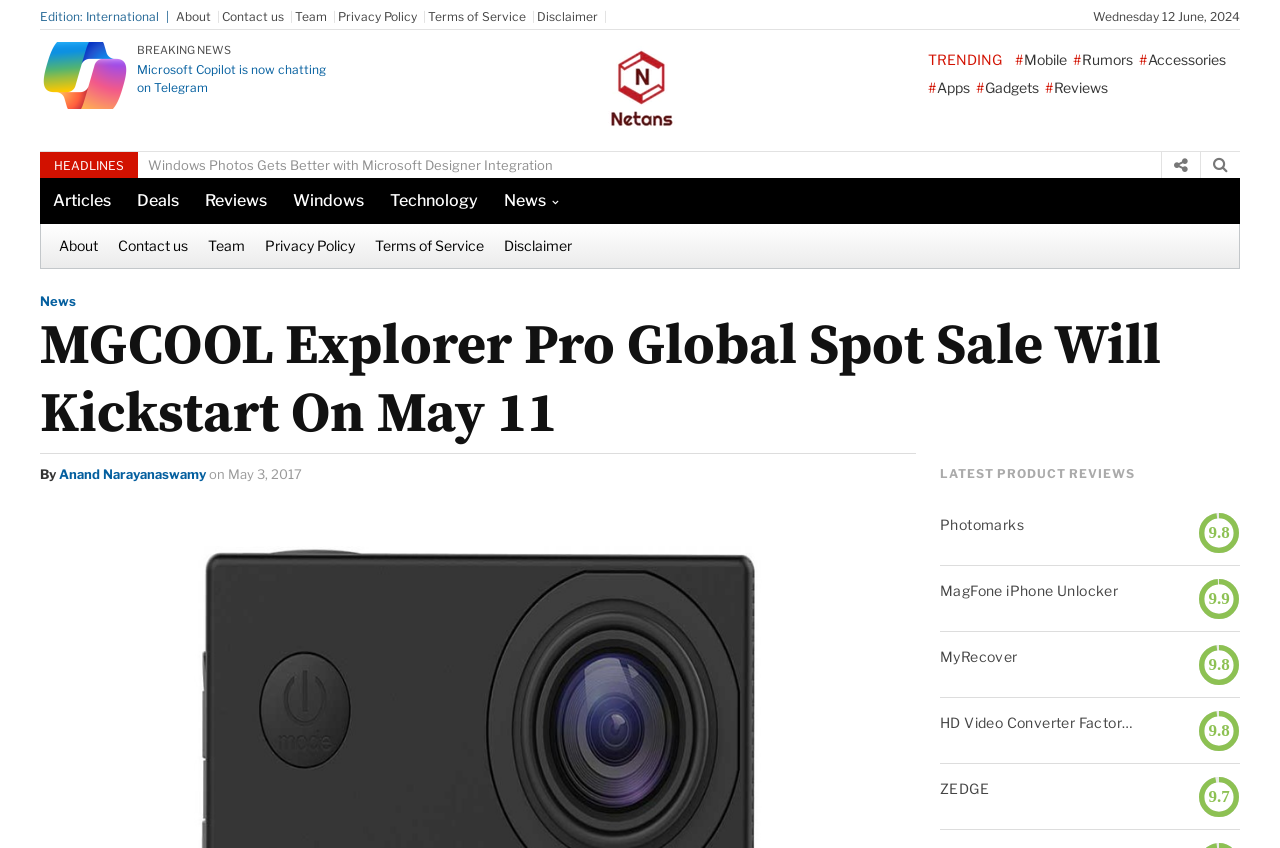Please identify the bounding box coordinates of the area I need to click to accomplish the following instruction: "Read Microsoft Copilot news".

[0.107, 0.072, 0.266, 0.114]